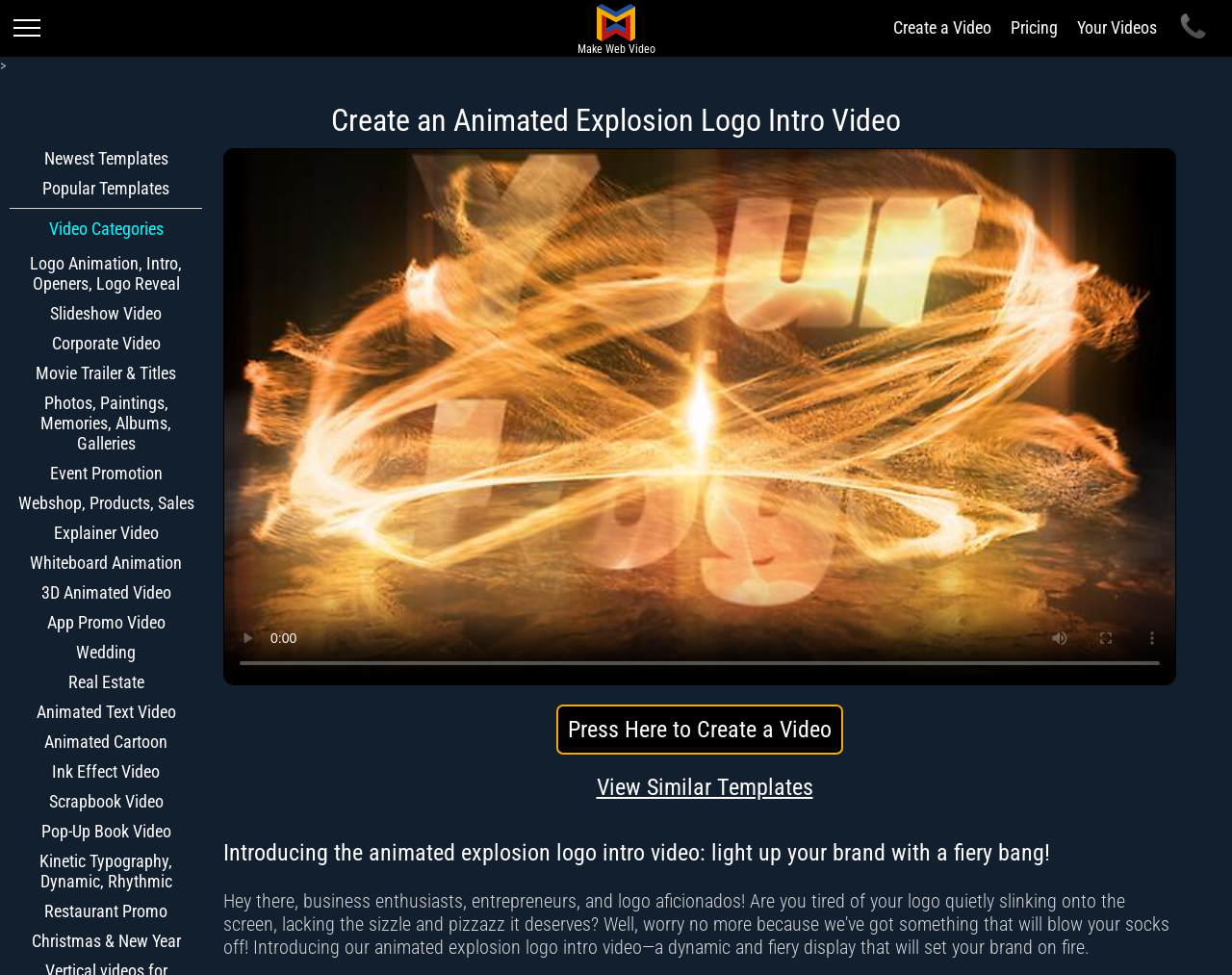What is the category of the video template shown on the webpage?
Look at the image and provide a short answer using one word or a phrase.

Logo Animation